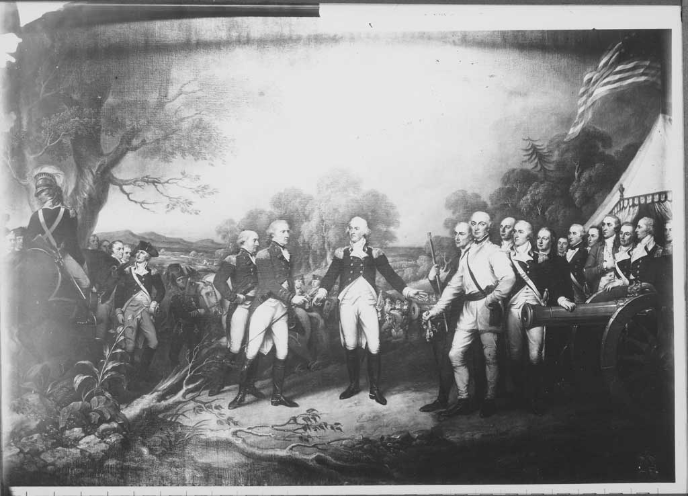Use a single word or phrase to answer the following:
What is the significance of this event?

Major victory for the Continental Army